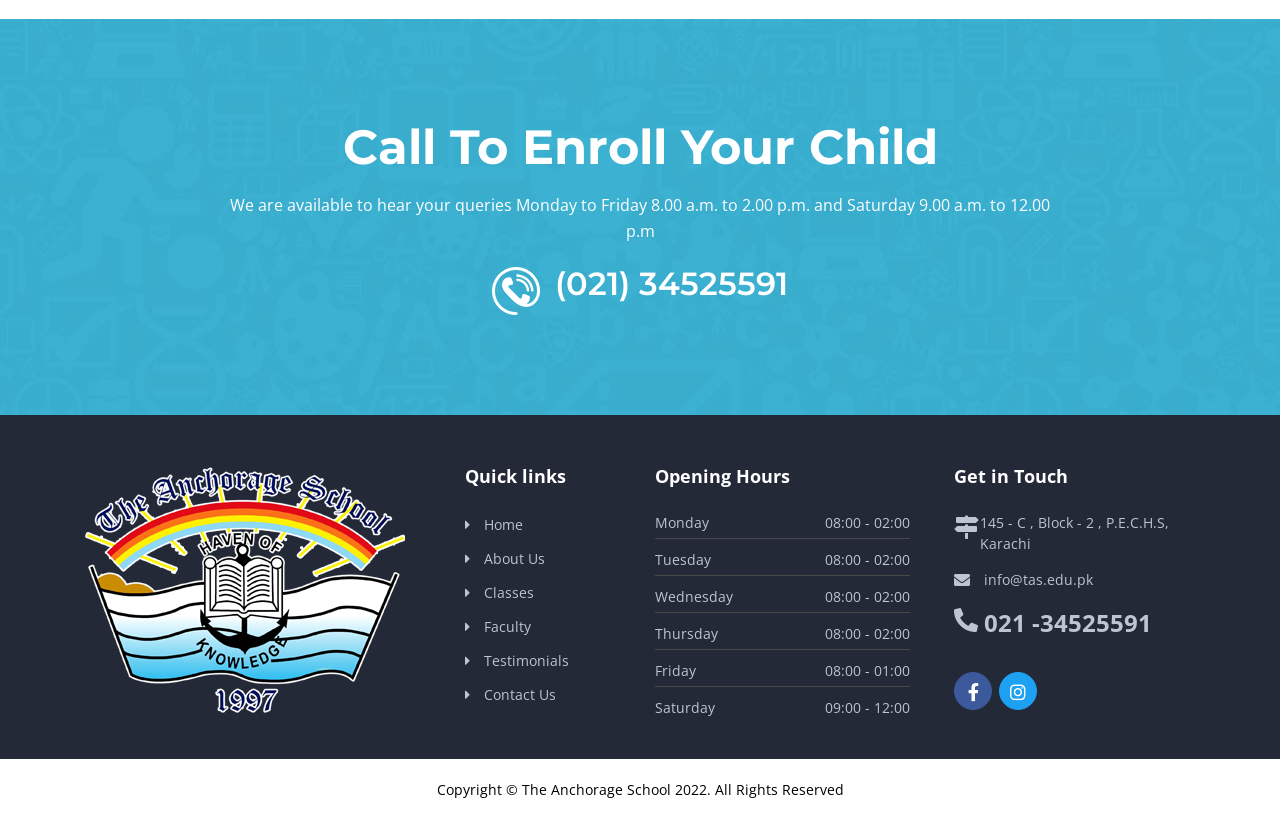Given the element description, predict the bounding box coordinates in the format (top-left x, top-left y, bottom-right x, bottom-right y). Make sure all values are between 0 and 1. Here is the element description: Testimonials

[0.378, 0.794, 0.445, 0.818]